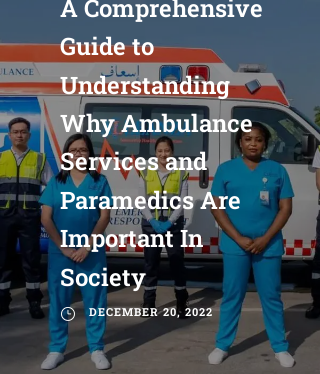Answer with a single word or phrase: 
What is the purpose of the visual representation?

To inform viewers about timely medical intervention